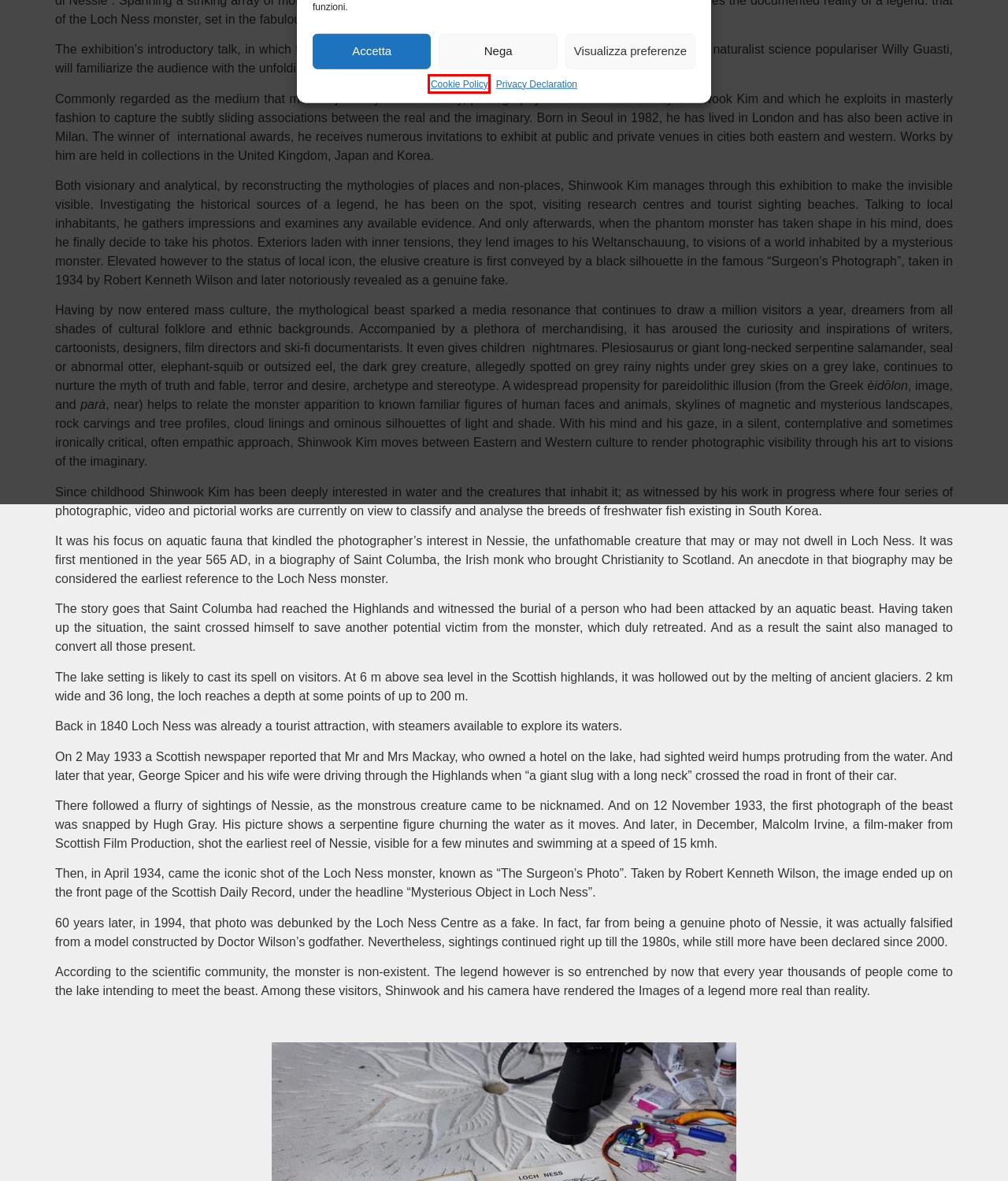Given a webpage screenshot with a red bounding box around a particular element, identify the best description of the new webpage that will appear after clicking on the element inside the red bounding box. Here are the candidates:
A. form iscrizione sito c|e
B. How can I remove the “This Site is Registered on wpml.org as a Development Site” notice? - WPML
C. Contacts - CE Contemporary Milano
D. events Archivi - CE Contemporary Milano
E. progetti speciali Archivi - CE Contemporary Milano
F. Cookie Policy (UE) - CE Contemporary Milano
G. Dichiarazione sulla Privacy (UE) - CE Contemporary Milano
H. artisti Archivi - CE Contemporary Milano

F